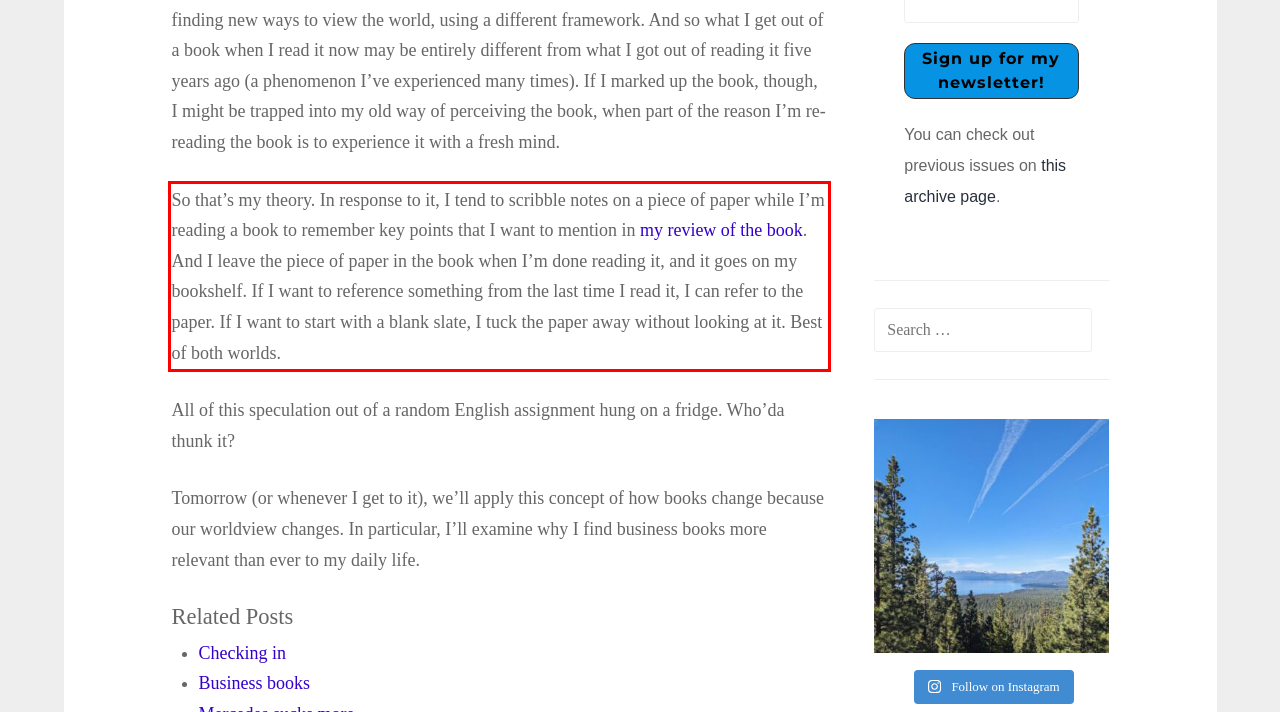Given a webpage screenshot, locate the red bounding box and extract the text content found inside it.

So that’s my theory. In response to it, I tend to scribble notes on a piece of paper while I’m reading a book to remember key points that I want to mention in my review of the book. And I leave the piece of paper in the book when I’m done reading it, and it goes on my bookshelf. If I want to reference something from the last time I read it, I can refer to the paper. If I want to start with a blank slate, I tuck the paper away without looking at it. Best of both worlds.